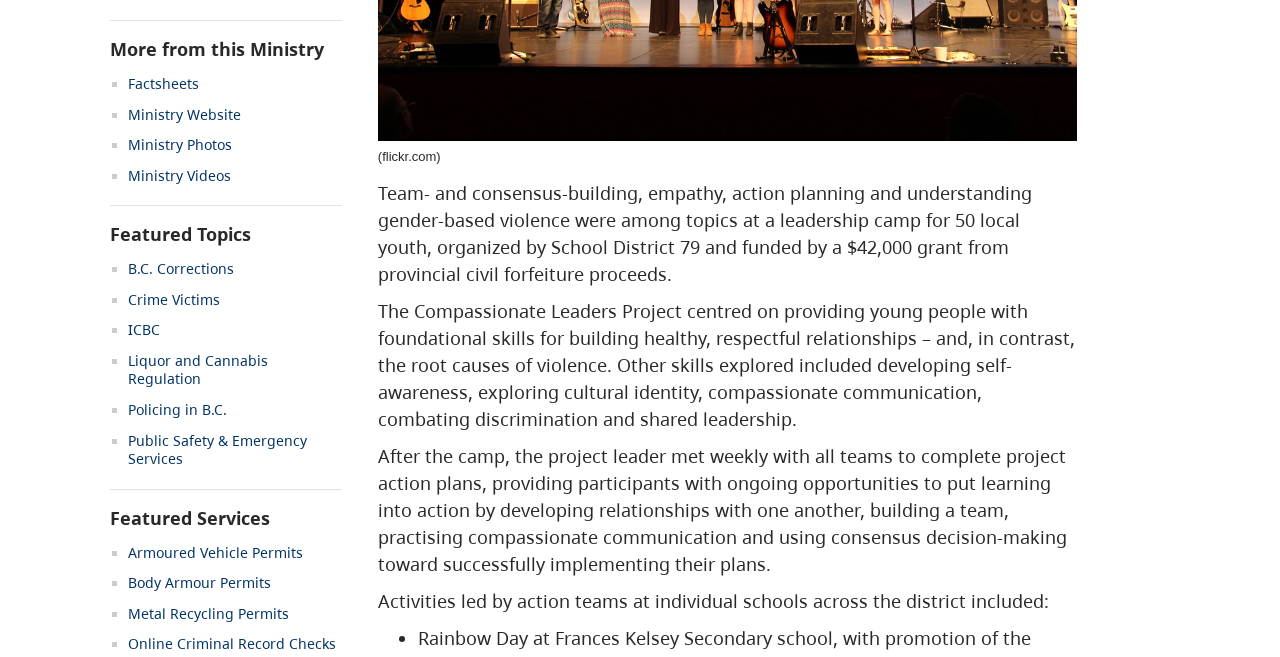Show the bounding box coordinates for the HTML element as described: "Online Criminal Record Checks".

[0.1, 0.965, 0.262, 0.994]